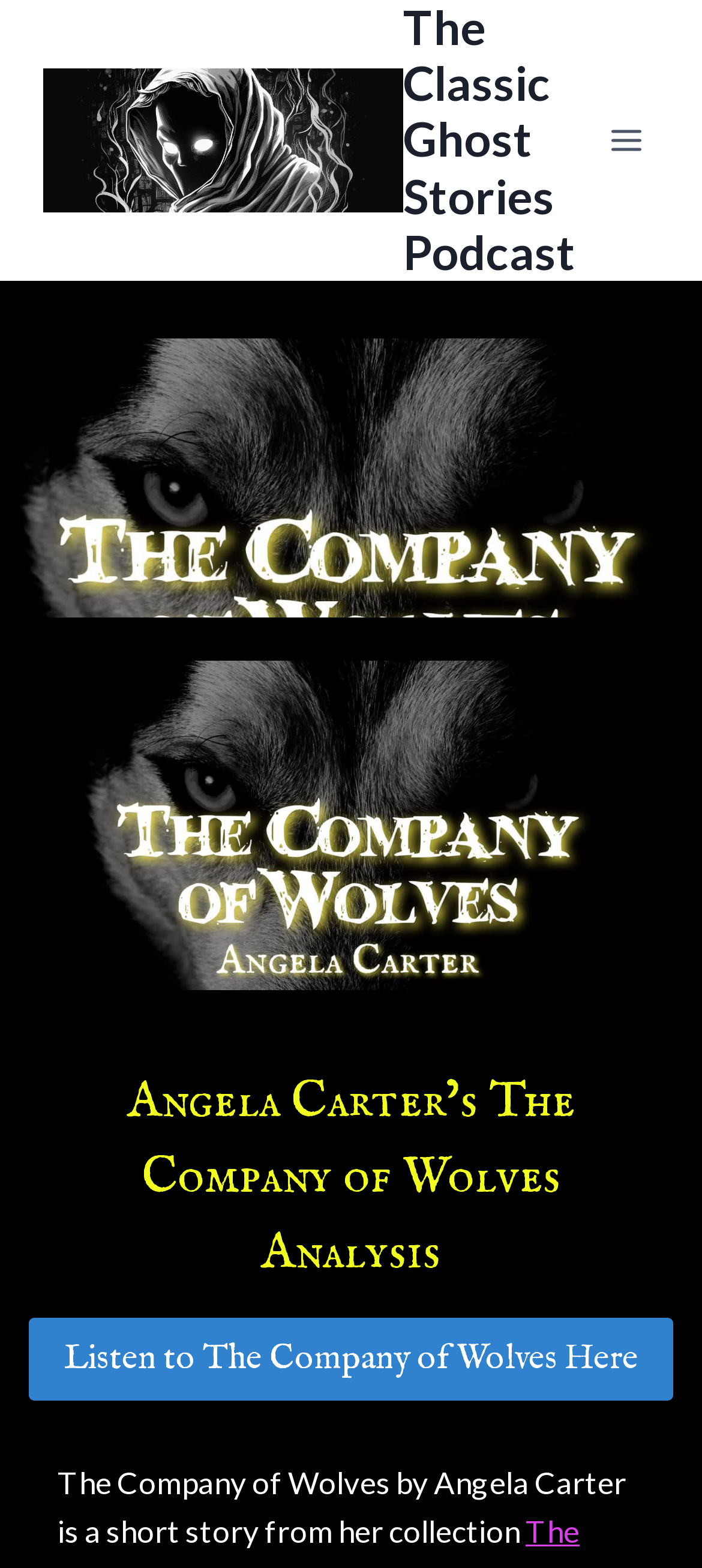What is the name of the short story being analyzed?
Refer to the screenshot and respond with a concise word or phrase.

The Company of Wolves